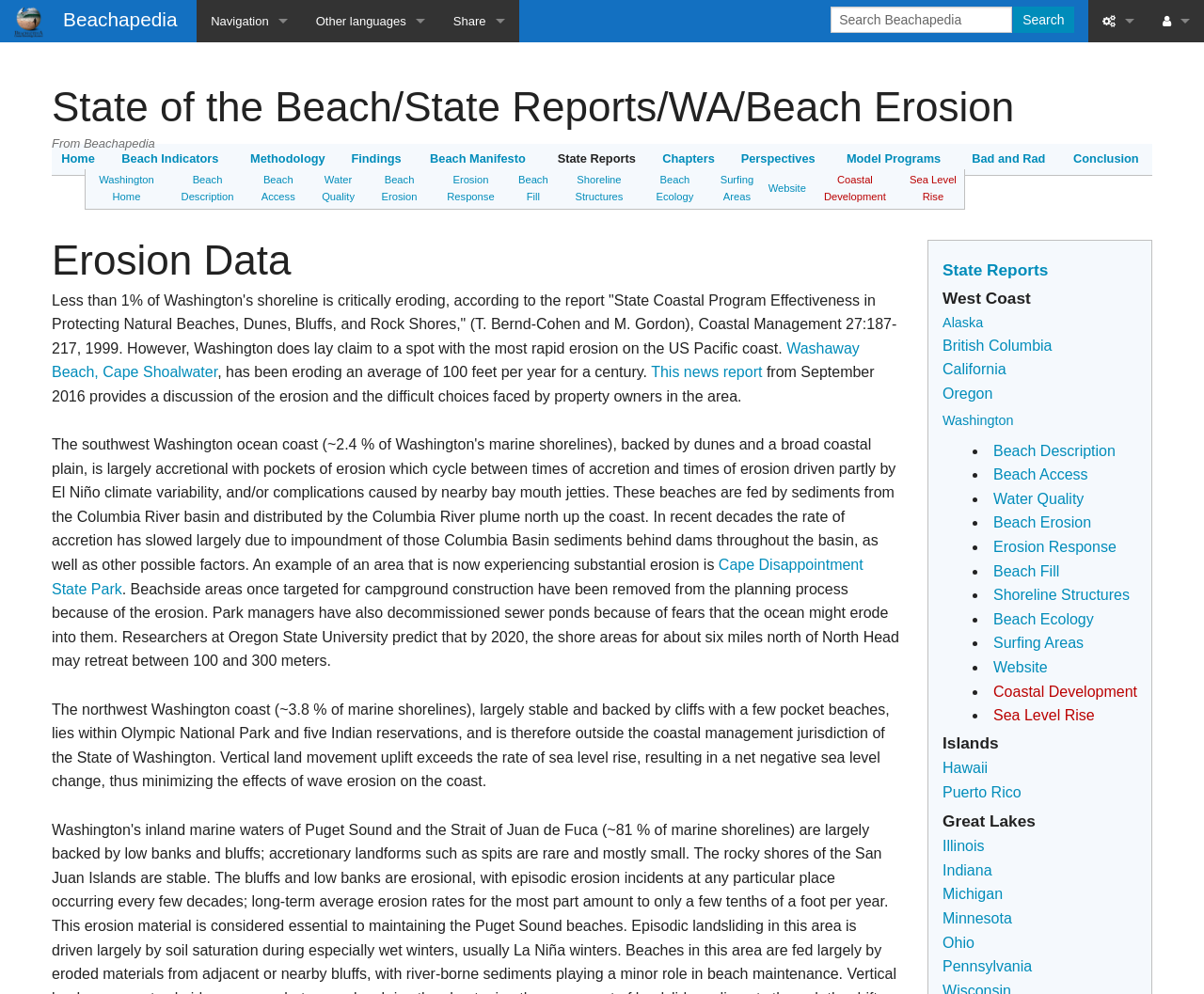Identify the bounding box coordinates of the clickable region to carry out the given instruction: "Check out 'Travel Hacks' for travel tips".

None